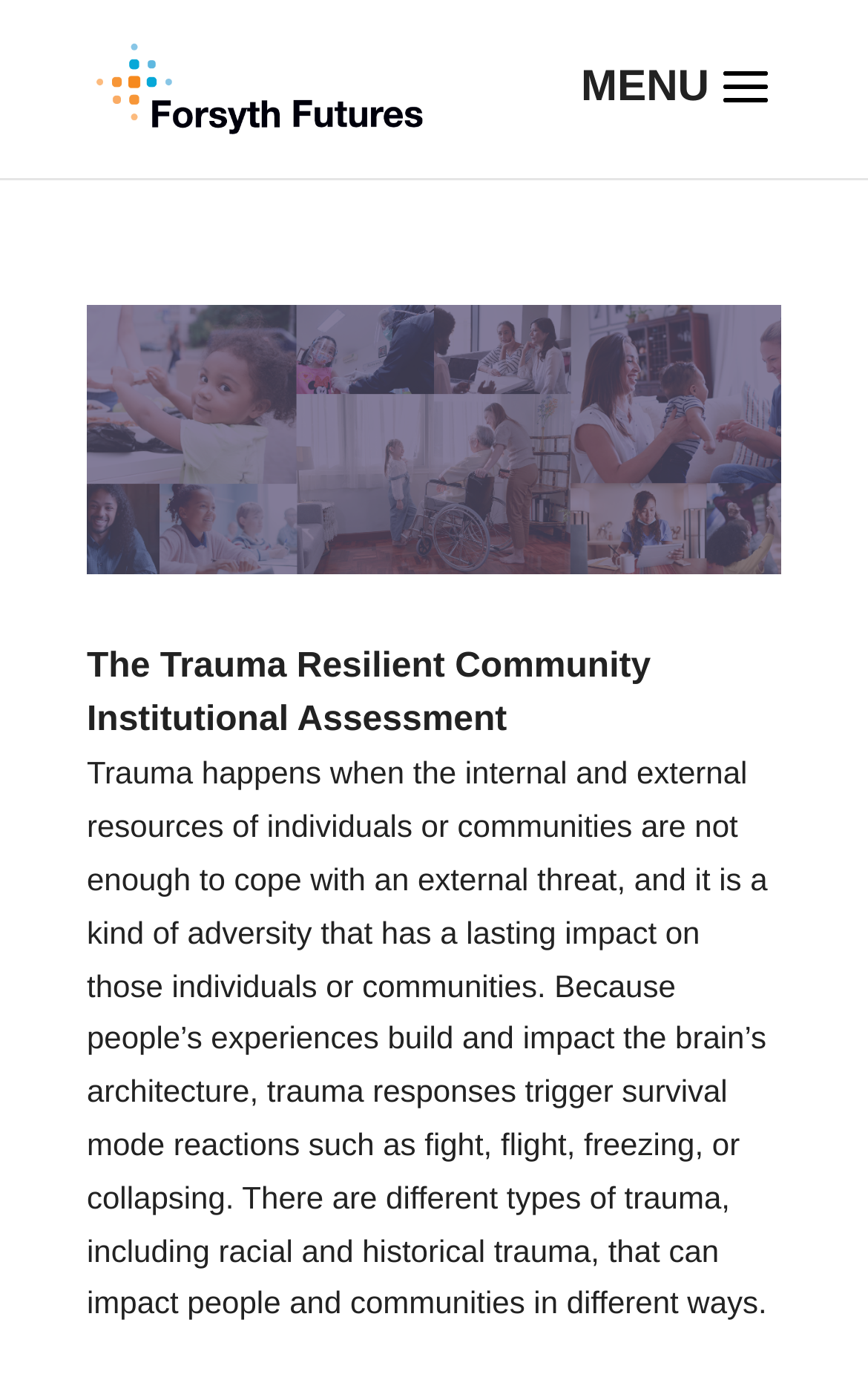What is the name of the organization?
Observe the image and answer the question with a one-word or short phrase response.

Forsyth Futures